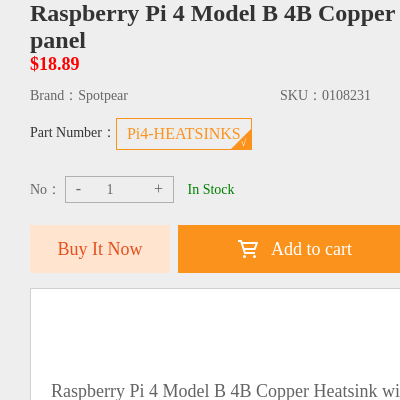Respond concisely with one word or phrase to the following query:
What is the part number of the product?

Pi4-HEATSINKS